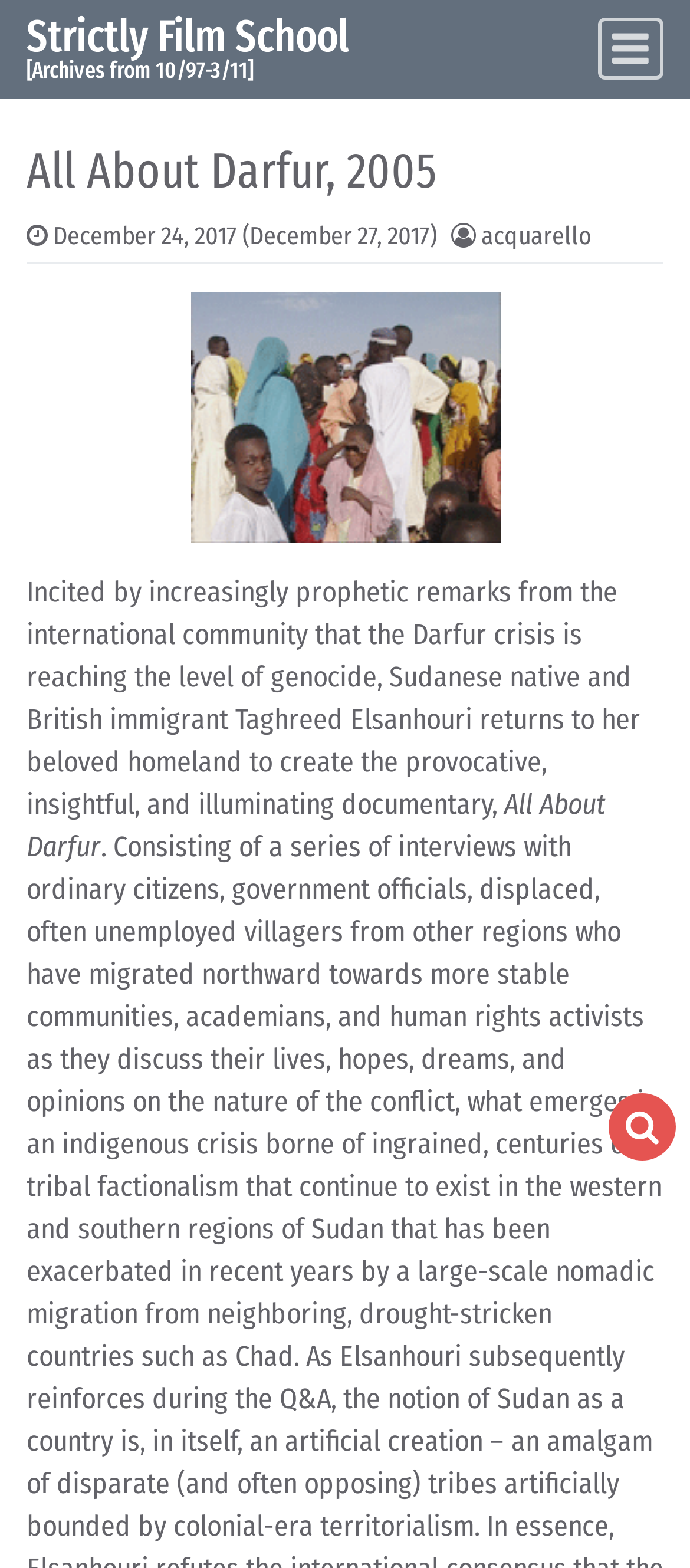Please locate the UI element described by "Instagram" and provide its bounding box coordinates.

None